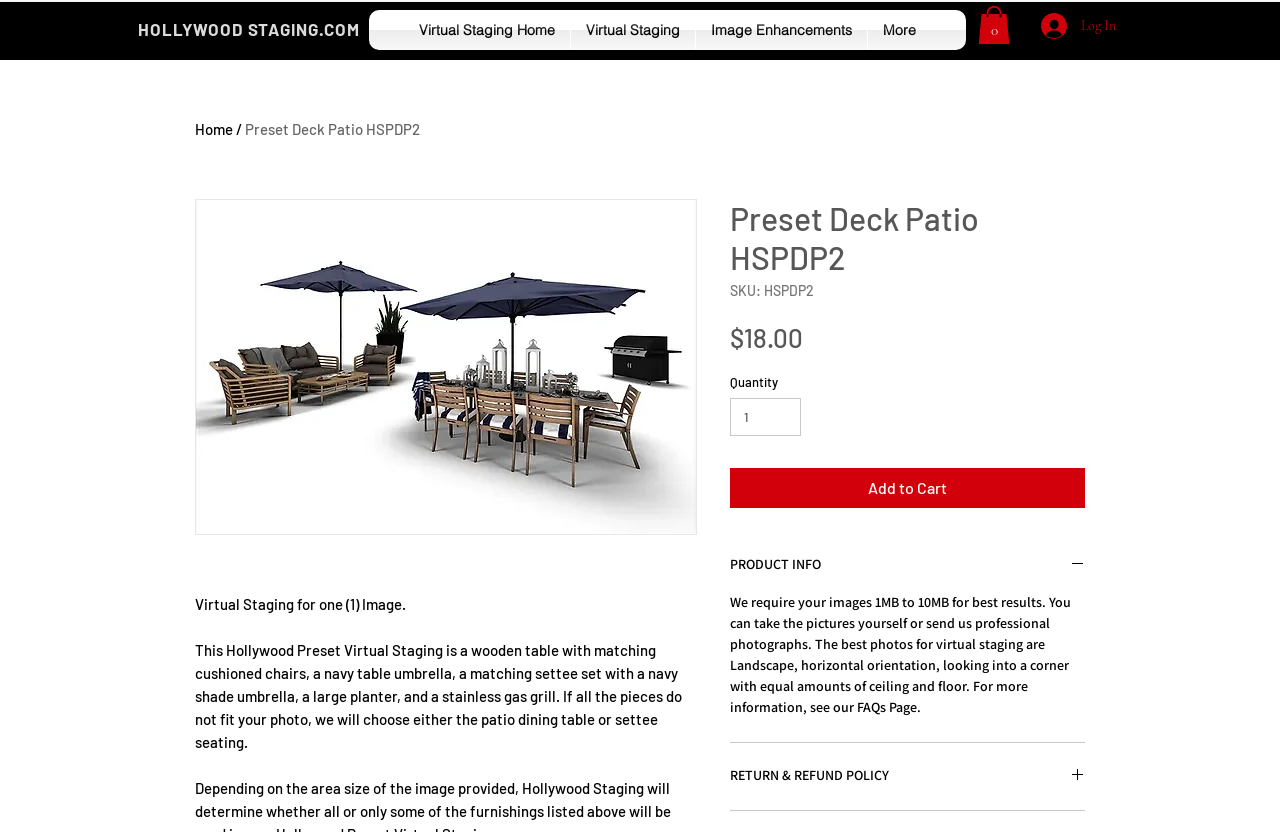Identify the bounding box coordinates for the UI element described as follows: "Add to Cart". Ensure the coordinates are four float numbers between 0 and 1, formatted as [left, top, right, bottom].

[0.57, 0.562, 0.848, 0.61]